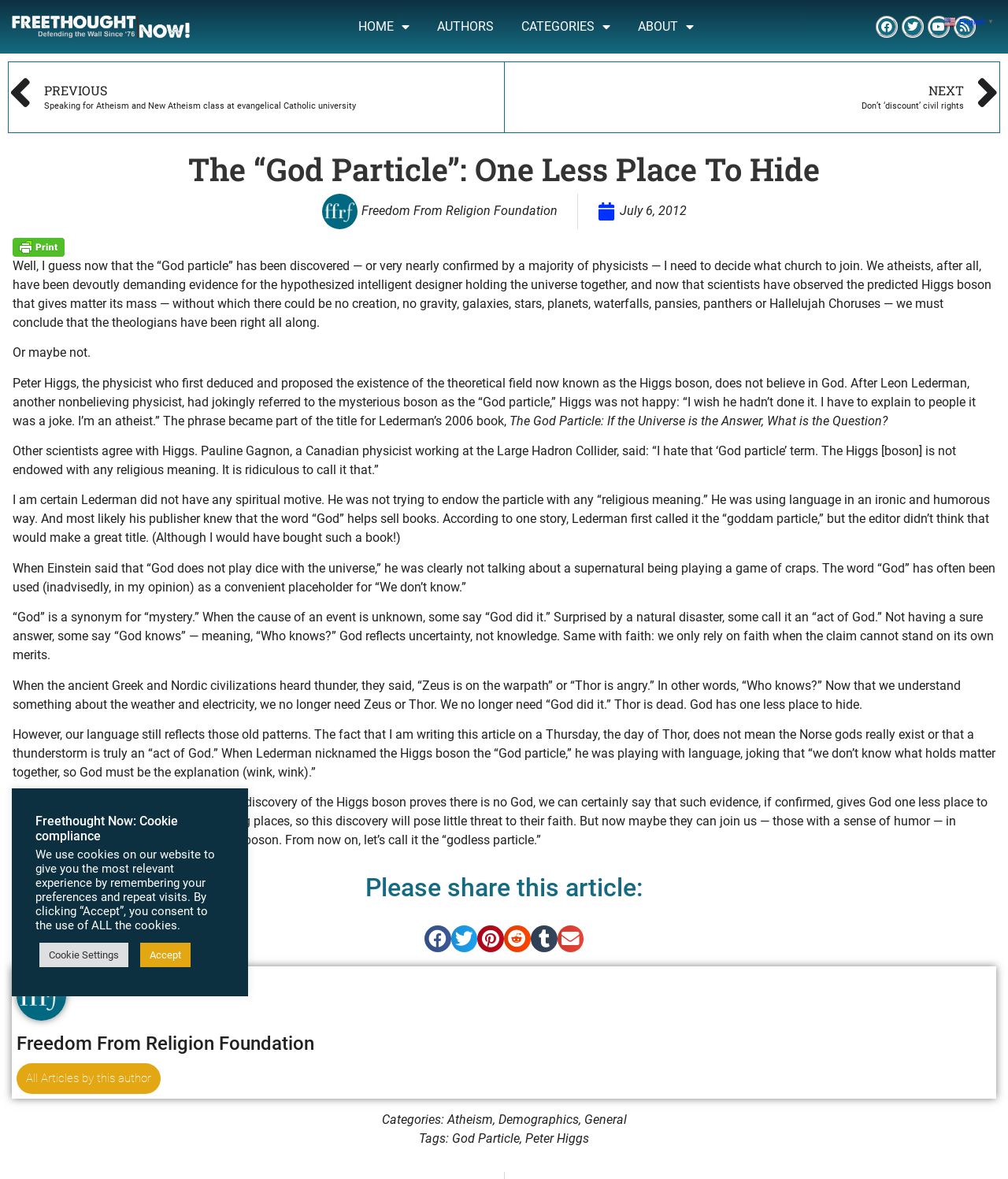What is the name of the website?
Please provide a full and detailed response to the question.

The name of the website can be found at the top of the webpage, where it says 'The “God Particle”: One Less Place To Hide - Freethought Now'.